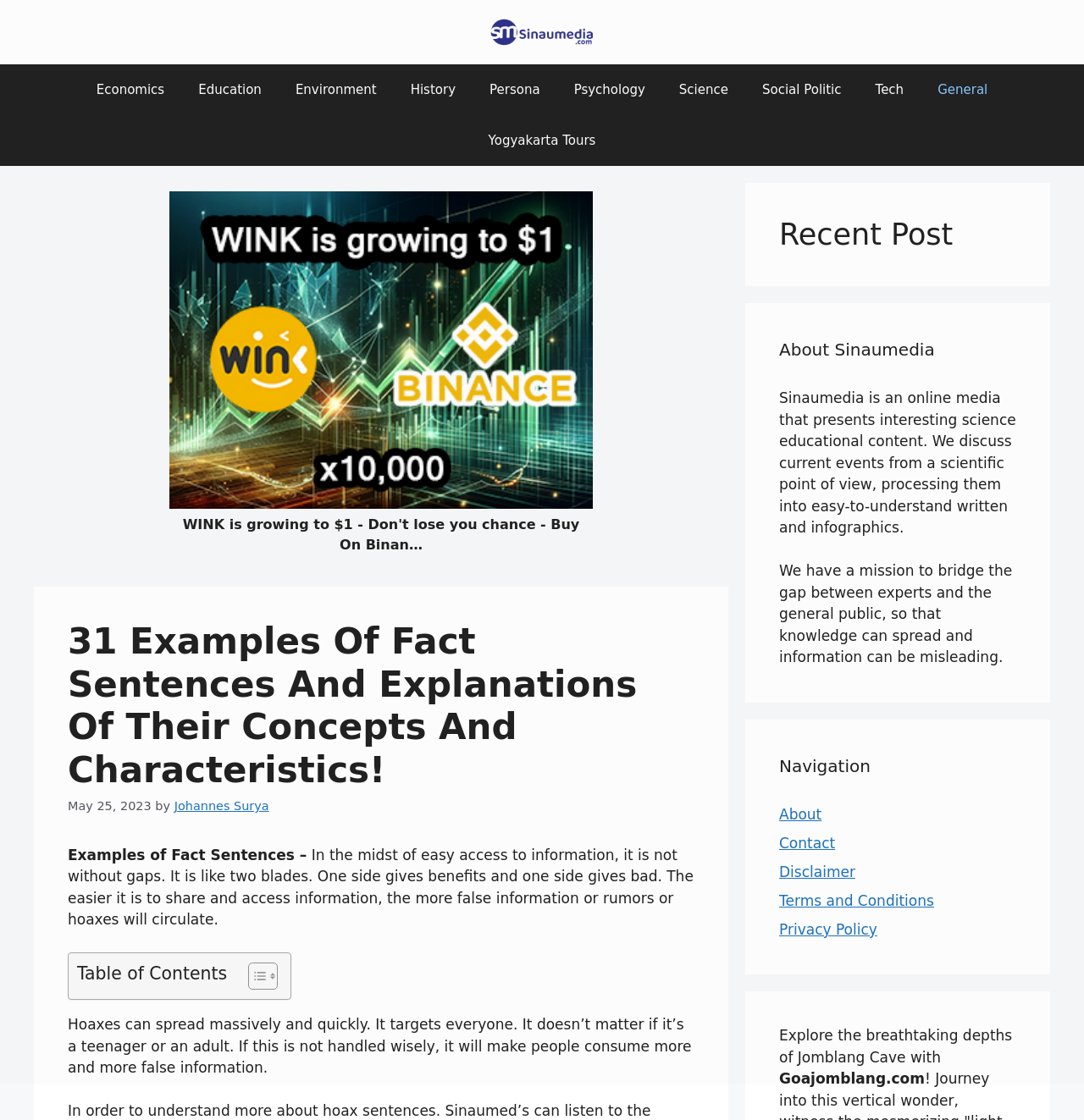Show the bounding box coordinates of the region that should be clicked to follow the instruction: "Read the 'About Sinaumedia' section."

[0.719, 0.301, 0.938, 0.324]